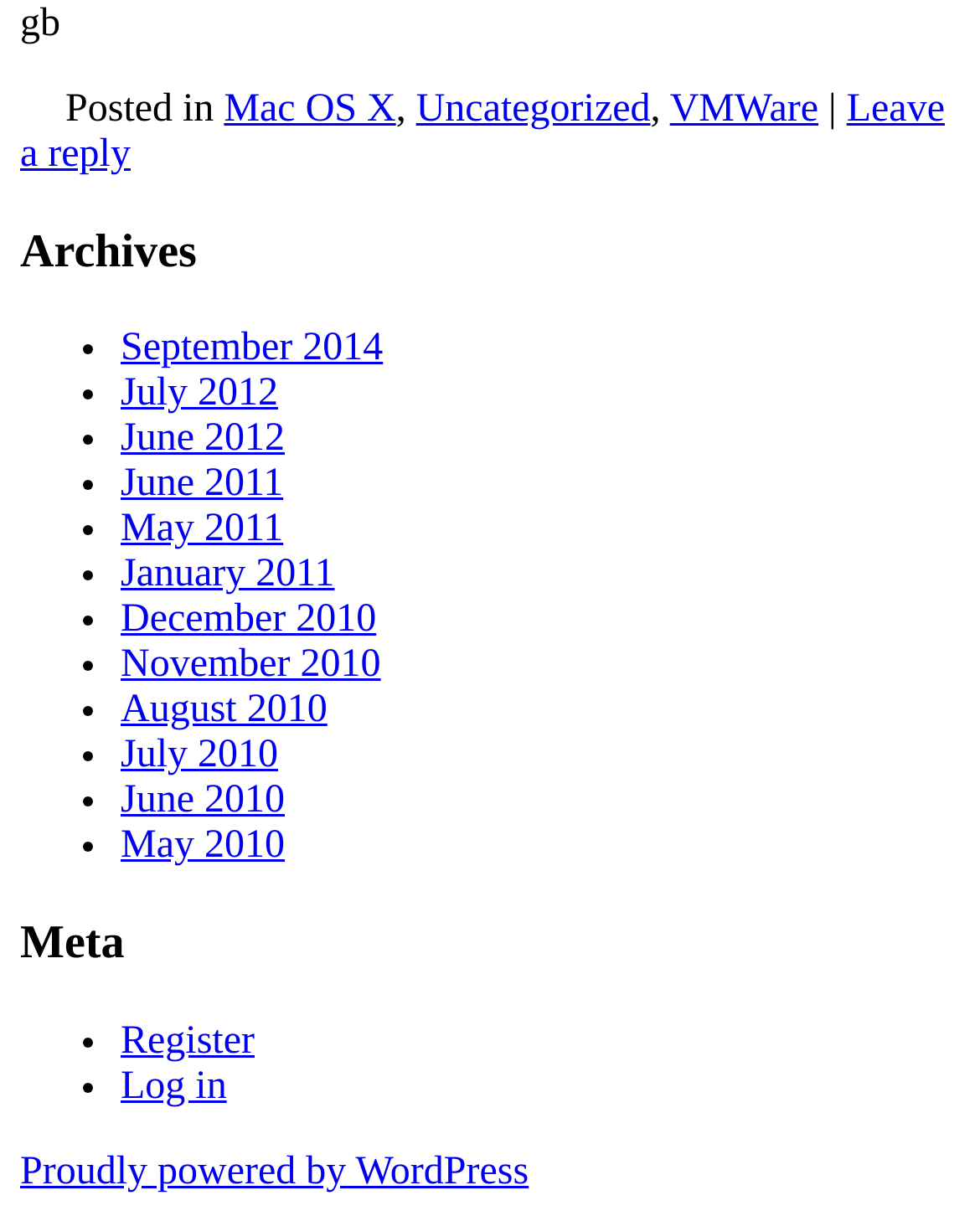Please identify the bounding box coordinates of the region to click in order to complete the task: "Leave a reply". The coordinates must be four float numbers between 0 and 1, specified as [left, top, right, bottom].

[0.021, 0.072, 0.964, 0.145]